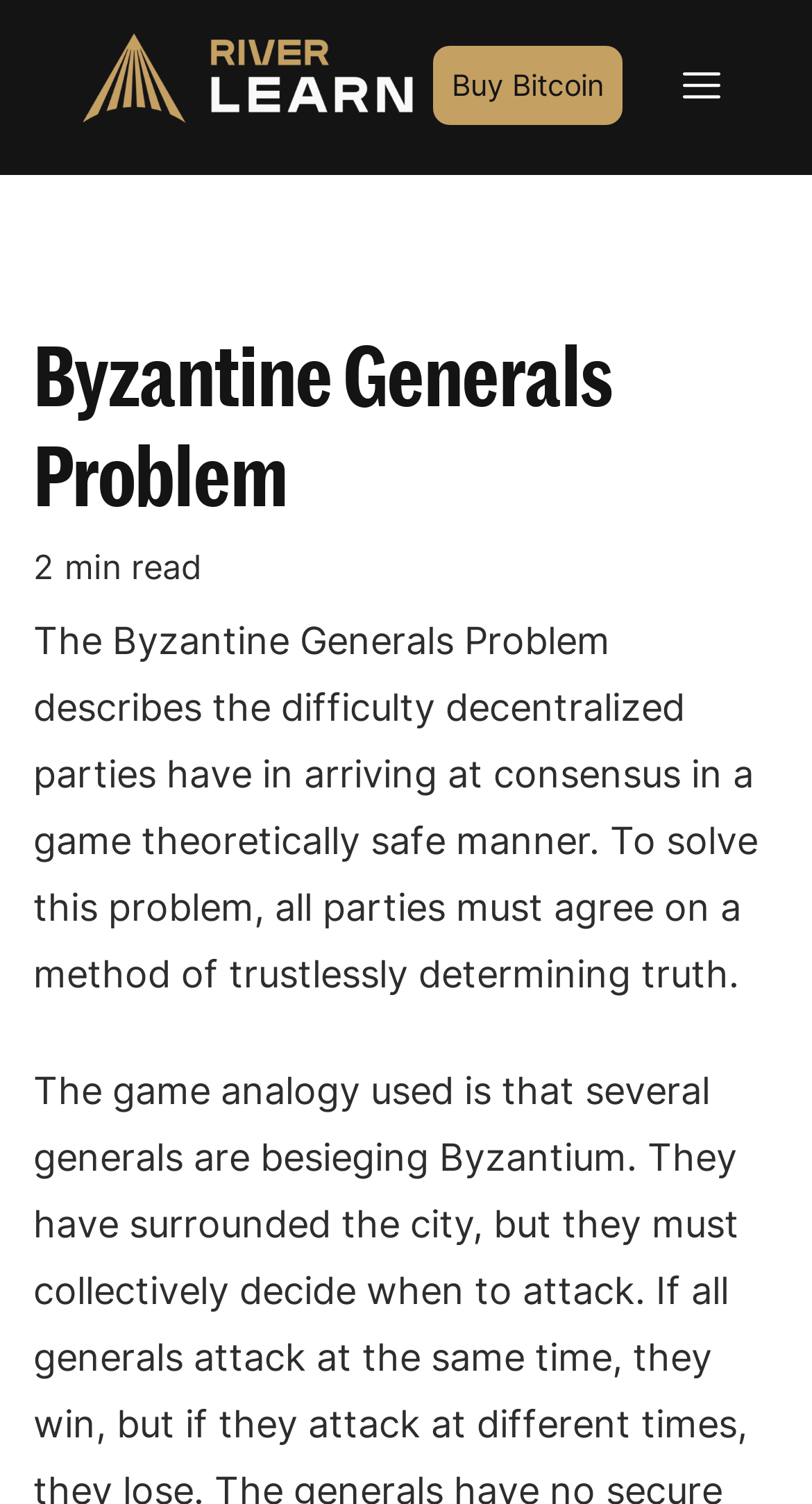Find the bounding box coordinates for the HTML element described as: "parent_node: Buy Bitcoin name="navbar-home-image"". The coordinates should consist of four float values between 0 and 1, i.e., [left, top, right, bottom].

[0.103, 0.022, 0.513, 0.09]